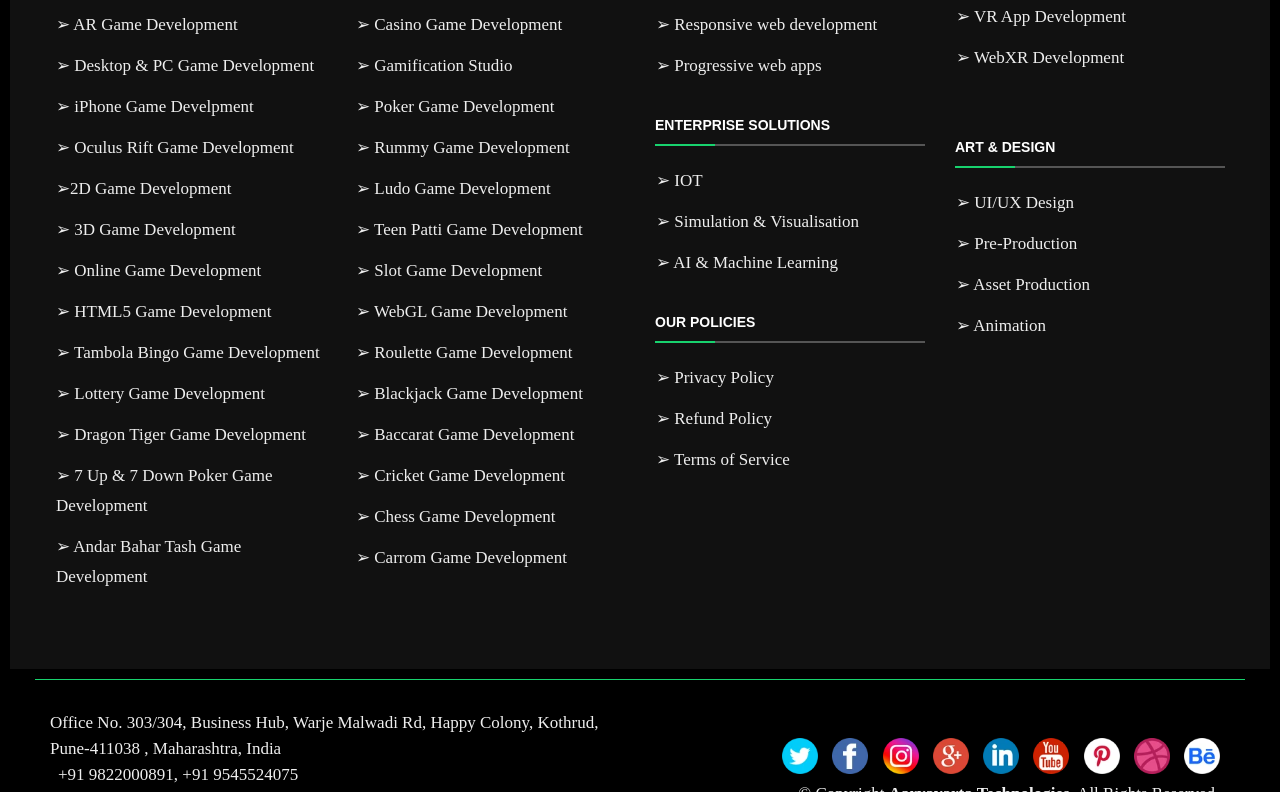Find the bounding box coordinates of the element to click in order to complete this instruction: "Learn about VR App Development". The bounding box coordinates must be four float numbers between 0 and 1, denoted as [left, top, right, bottom].

[0.747, 0.009, 0.88, 0.033]